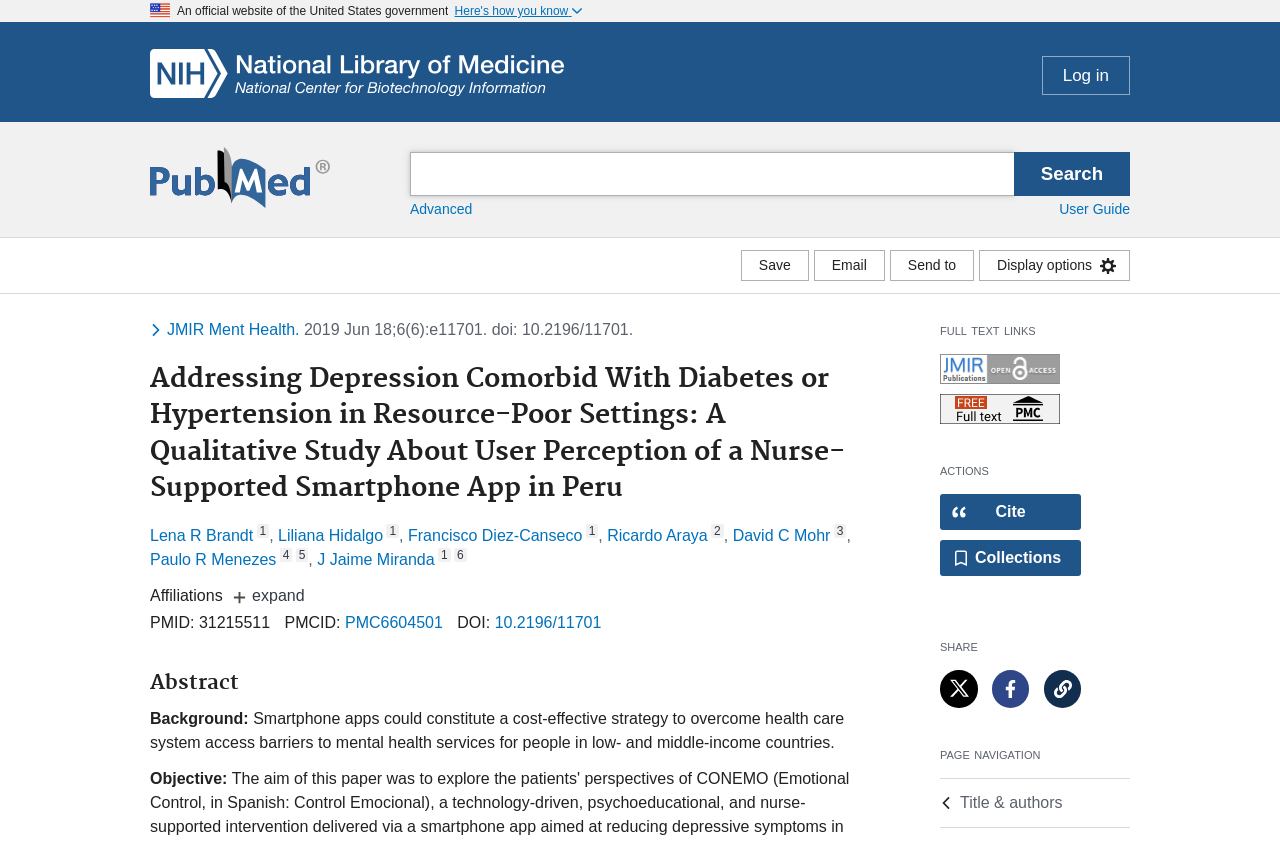Provide the bounding box coordinates for the area that should be clicked to complete the instruction: "Read about the Orr Family".

None